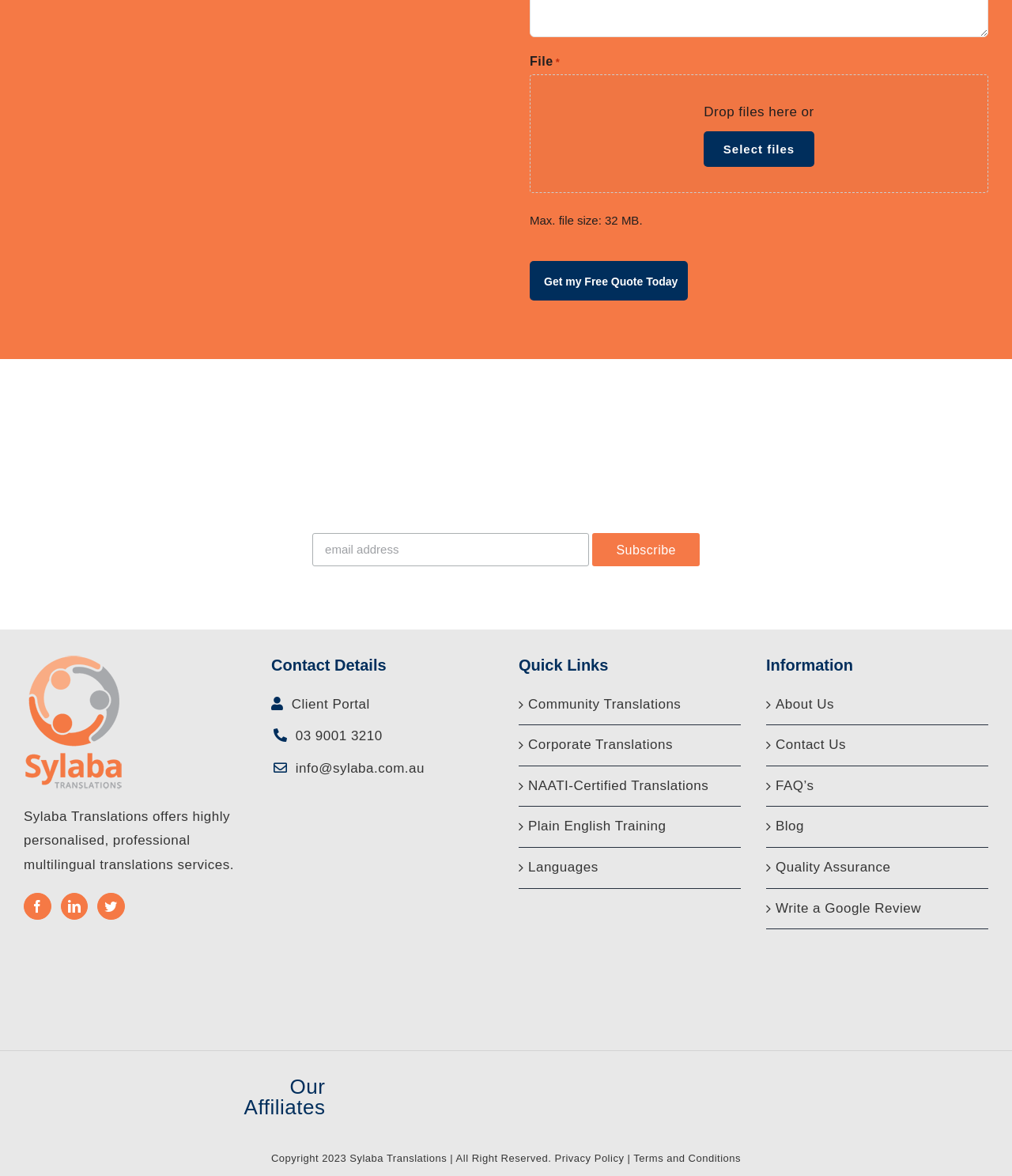Can you show the bounding box coordinates of the region to click on to complete the task described in the instruction: "Upload a file"?

[0.695, 0.111, 0.805, 0.142]